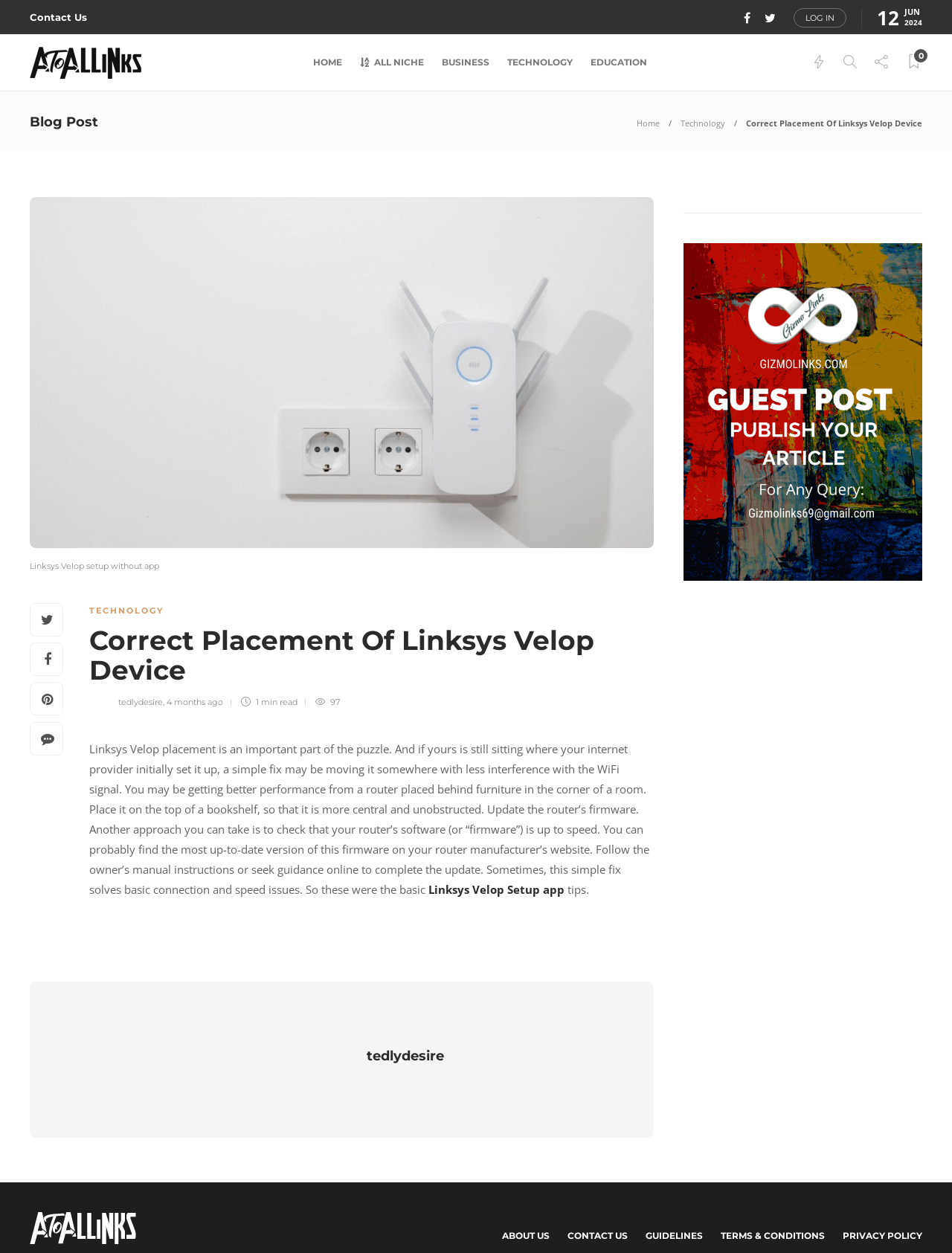Respond to the question with just a single word or phrase: 
What is the name of the app mentioned in the article?

Linksys Velop Setup app